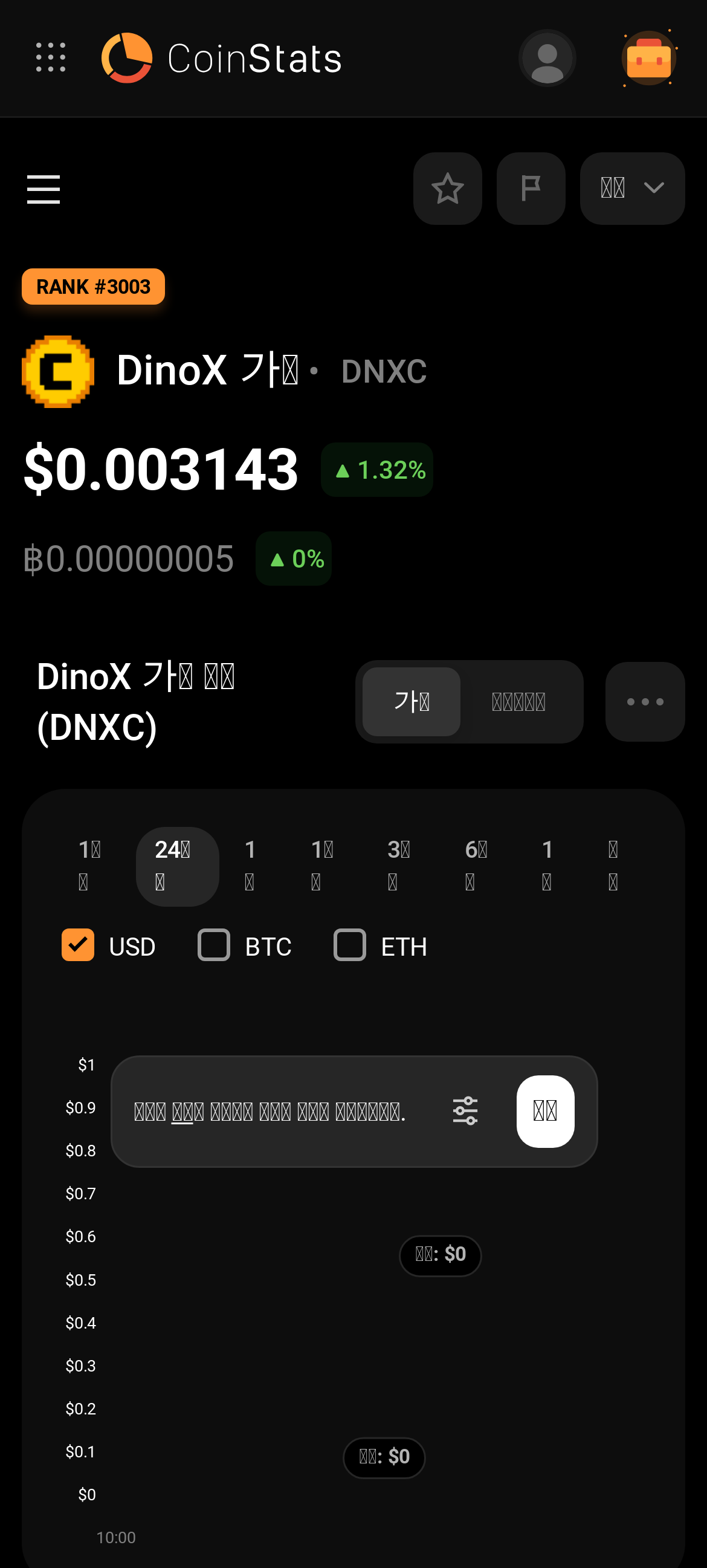What are the available currencies for the DinoX price?
Provide a fully detailed and comprehensive answer to the question.

I found the available currencies for the DinoX price by looking at the static text elements located below the DinoX price, which include 'USD', 'BTC', and 'ETH'.